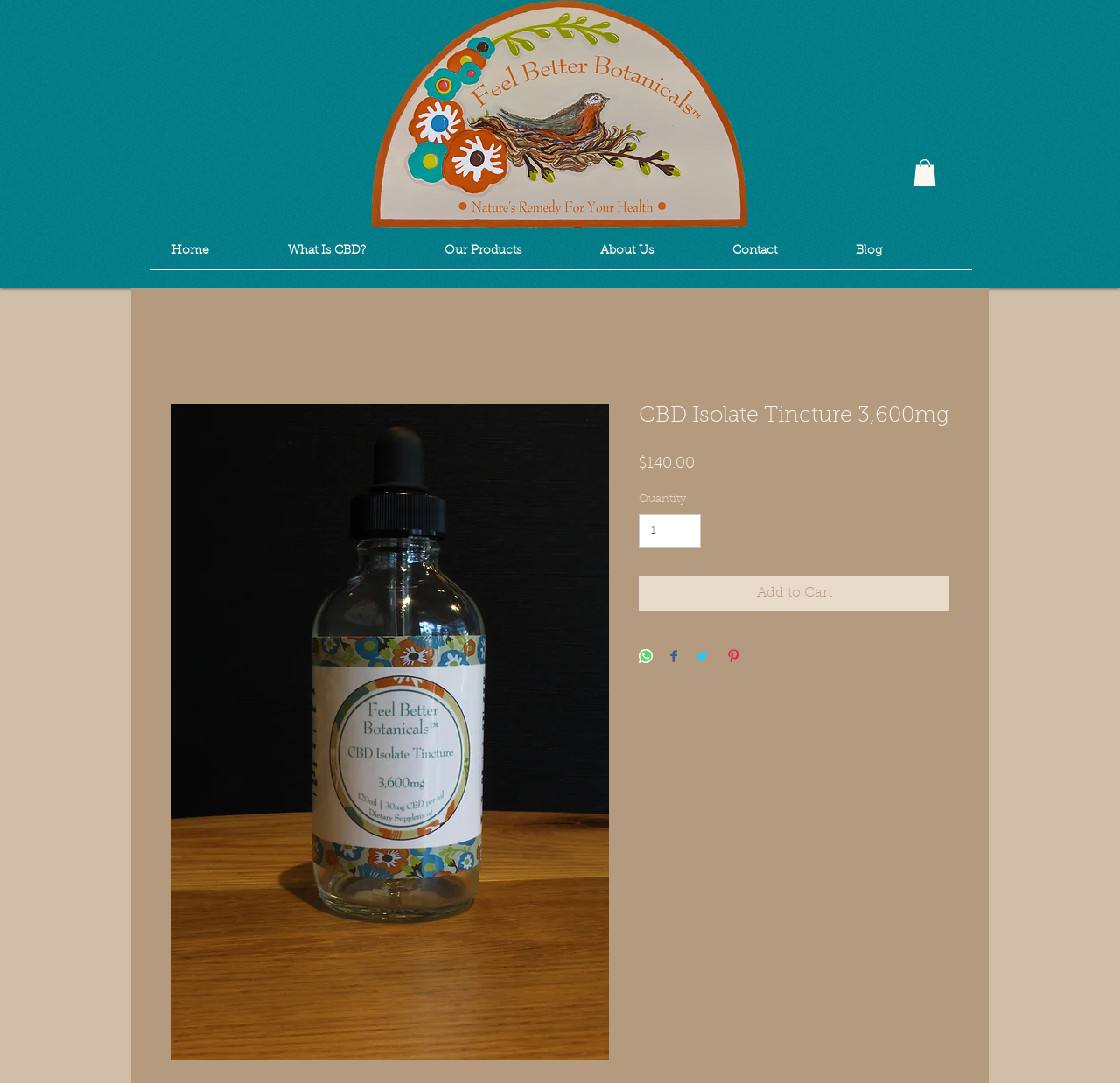Extract the bounding box coordinates of the UI element described by: "input value="1" aria-label="Quantity" value="1"". The coordinates should include four float numbers ranging from 0 to 1, e.g., [left, top, right, bottom].

[0.57, 0.475, 0.626, 0.505]